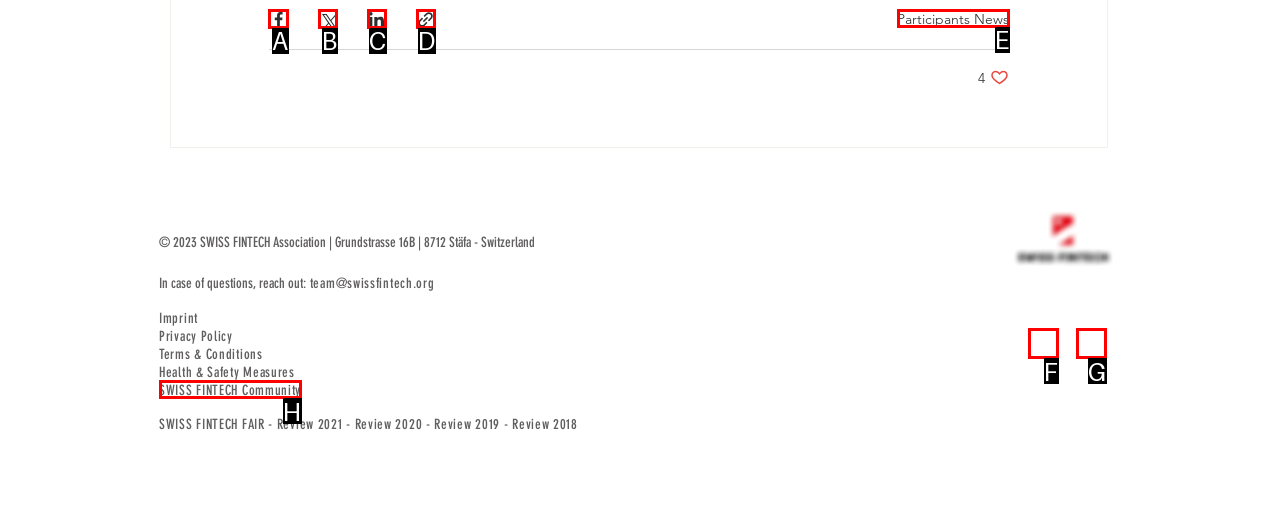Which HTML element should be clicked to complete the following task: Share via Facebook?
Answer with the letter corresponding to the correct choice.

A